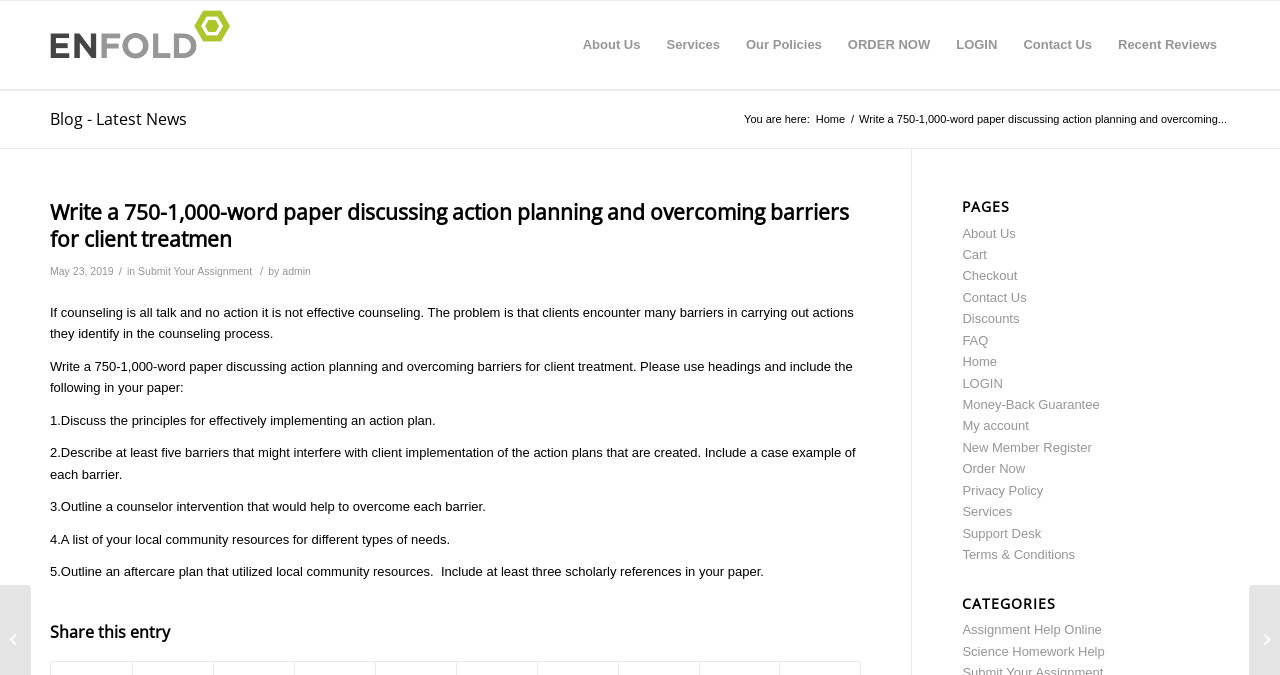Please specify the bounding box coordinates of the clickable region to carry out the following instruction: "Go to about us page". The coordinates should be four float numbers between 0 and 1, in the format [left, top, right, bottom].

[0.445, 0.001, 0.511, 0.132]